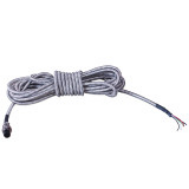What is the key feature of the Replacement Load Cell Cable?
Please answer the question with a detailed and comprehensive explanation.

The caption highlights the flexibility and durability of the Replacement Load Cell Cable, which are essential for robust operations in scale technologies.